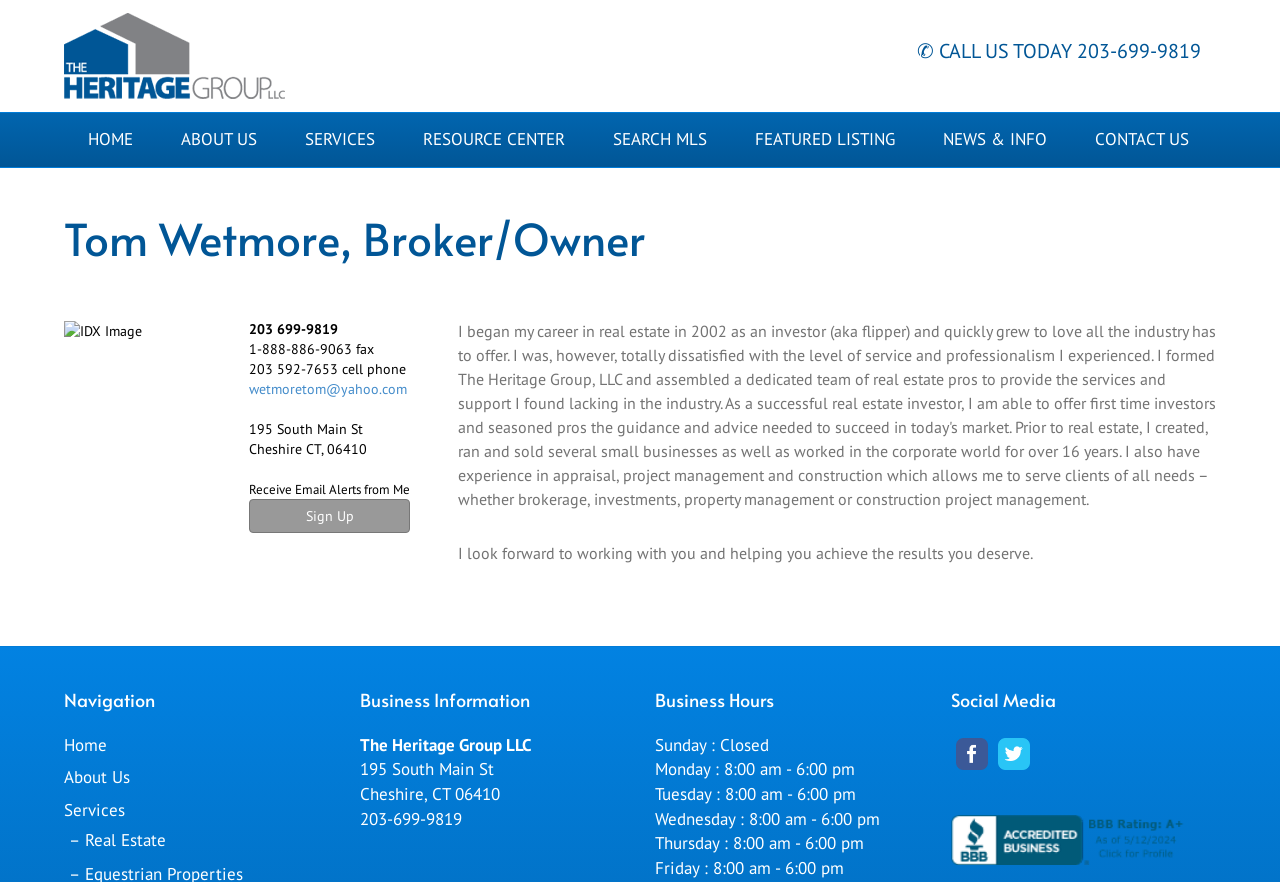Locate the bounding box coordinates of the clickable element to fulfill the following instruction: "Sign up for email alerts". Provide the coordinates as four float numbers between 0 and 1 in the format [left, top, right, bottom].

[0.195, 0.566, 0.32, 0.605]